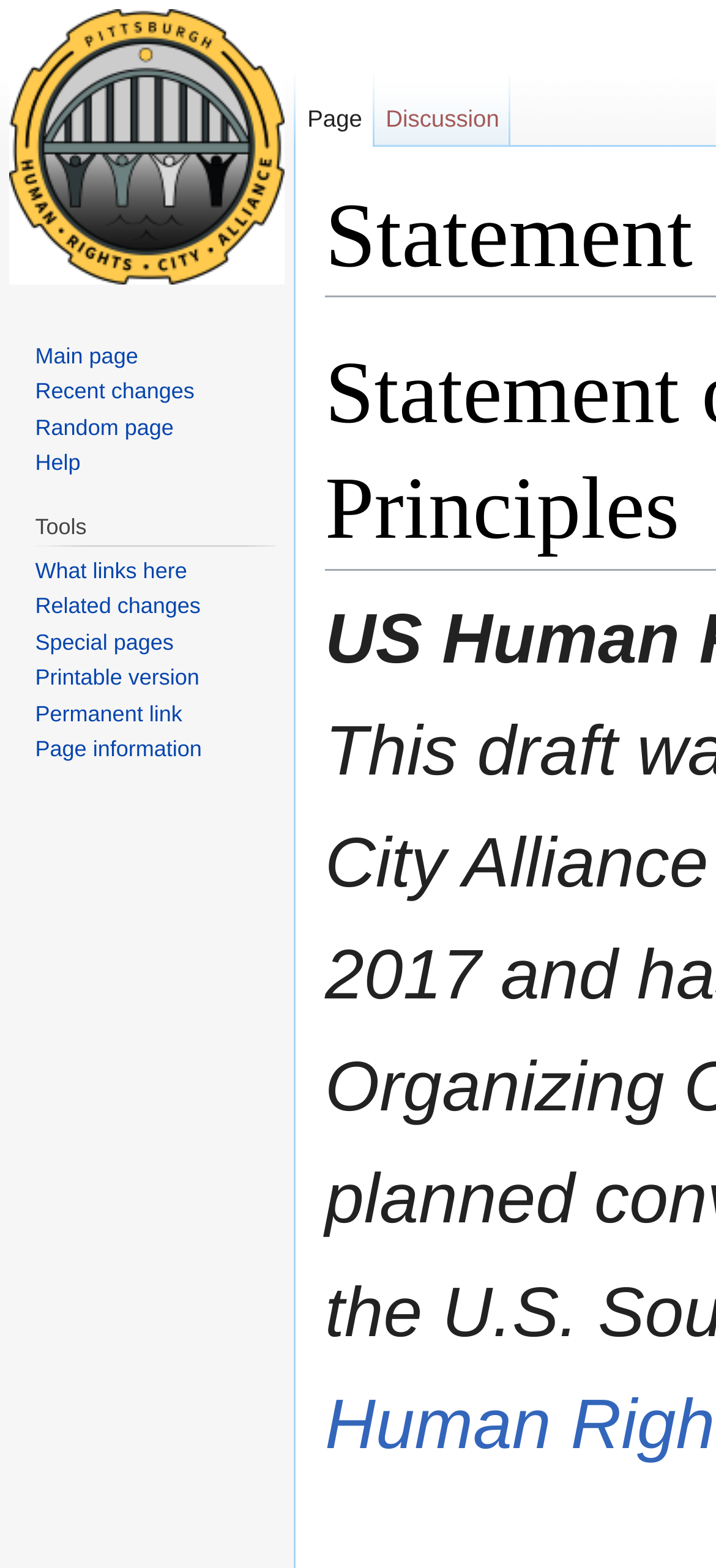Please specify the bounding box coordinates of the element that should be clicked to execute the given instruction: 'get help'. Ensure the coordinates are four float numbers between 0 and 1, expressed as [left, top, right, bottom].

[0.049, 0.287, 0.112, 0.304]